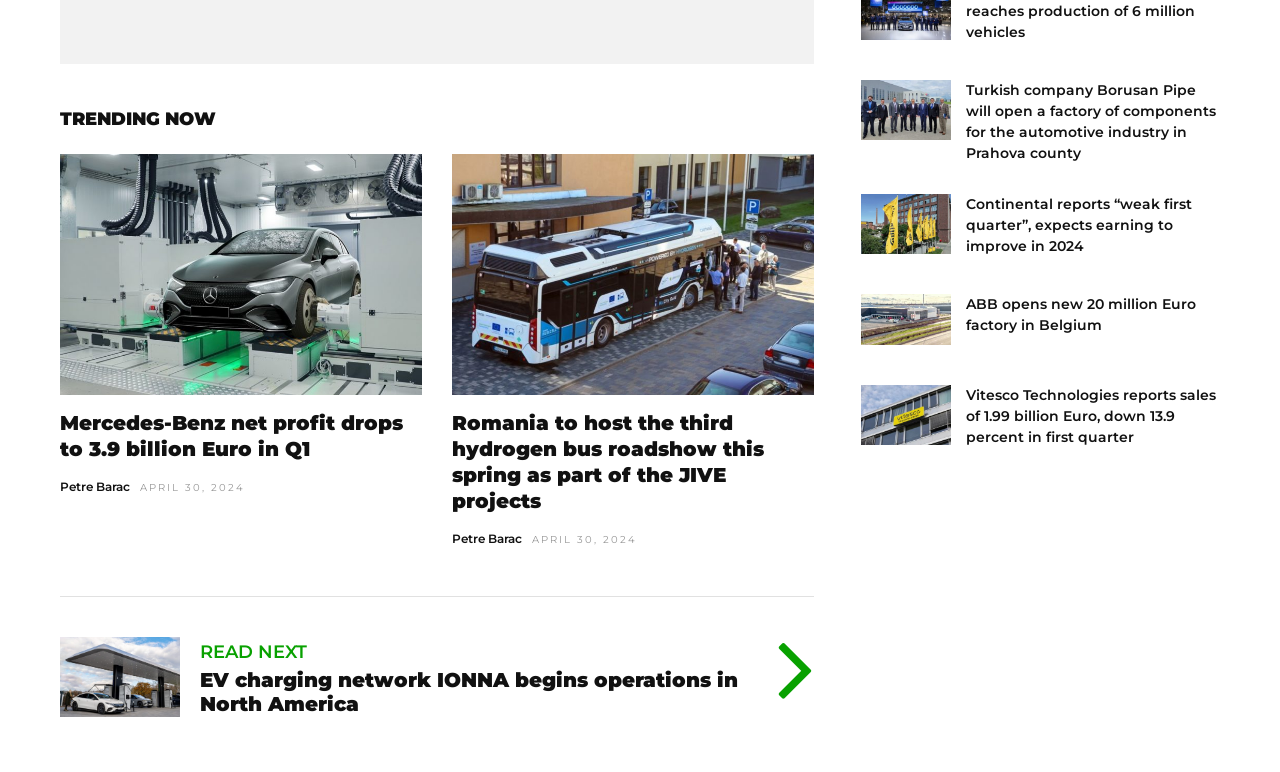Please determine the bounding box coordinates of the section I need to click to accomplish this instruction: "Read about Continental's first quarter report".

[0.754, 0.253, 0.931, 0.331]